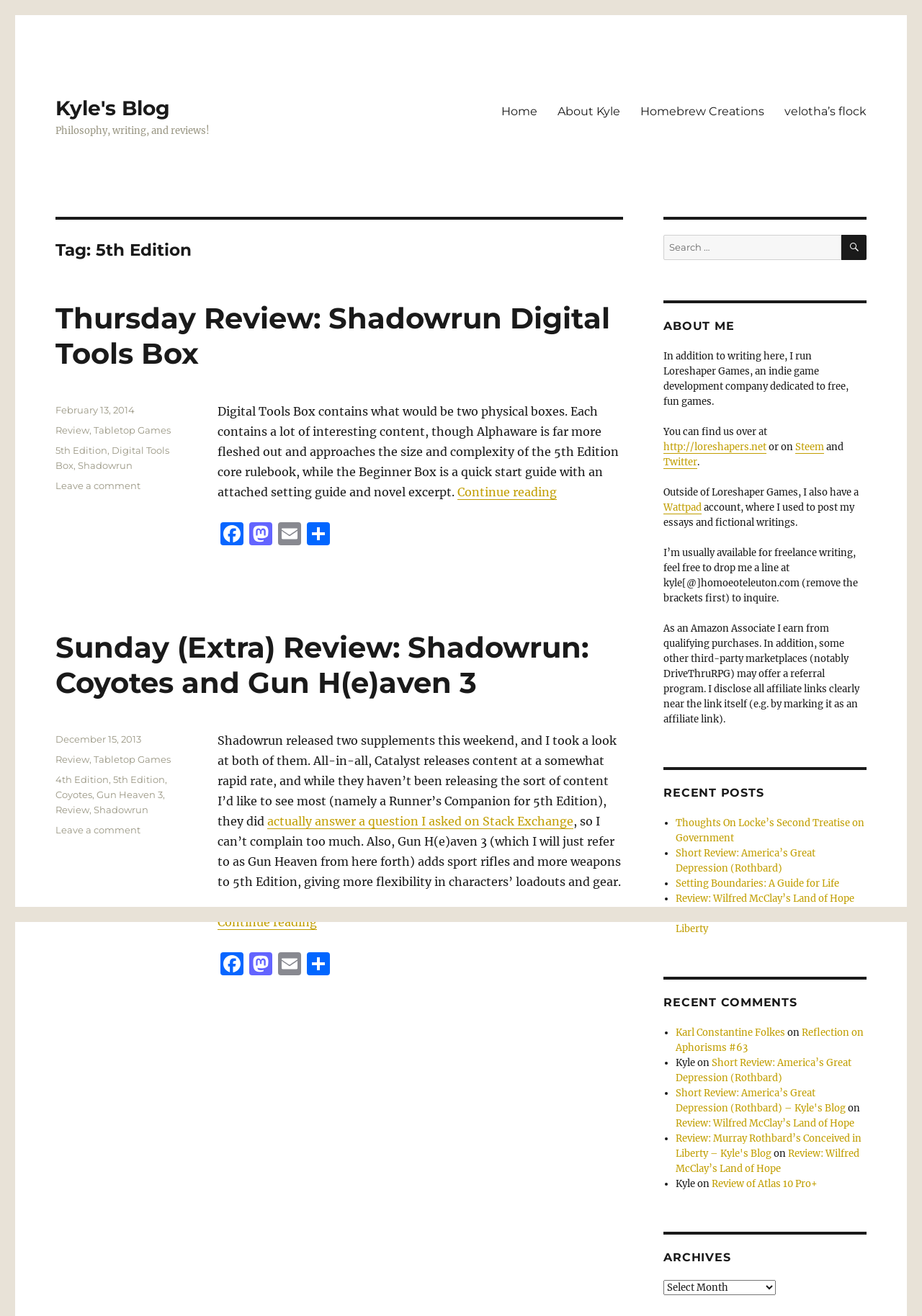Based on the element description "Reflection on Aphorisms #63", predict the bounding box coordinates of the UI element.

[0.733, 0.78, 0.936, 0.801]